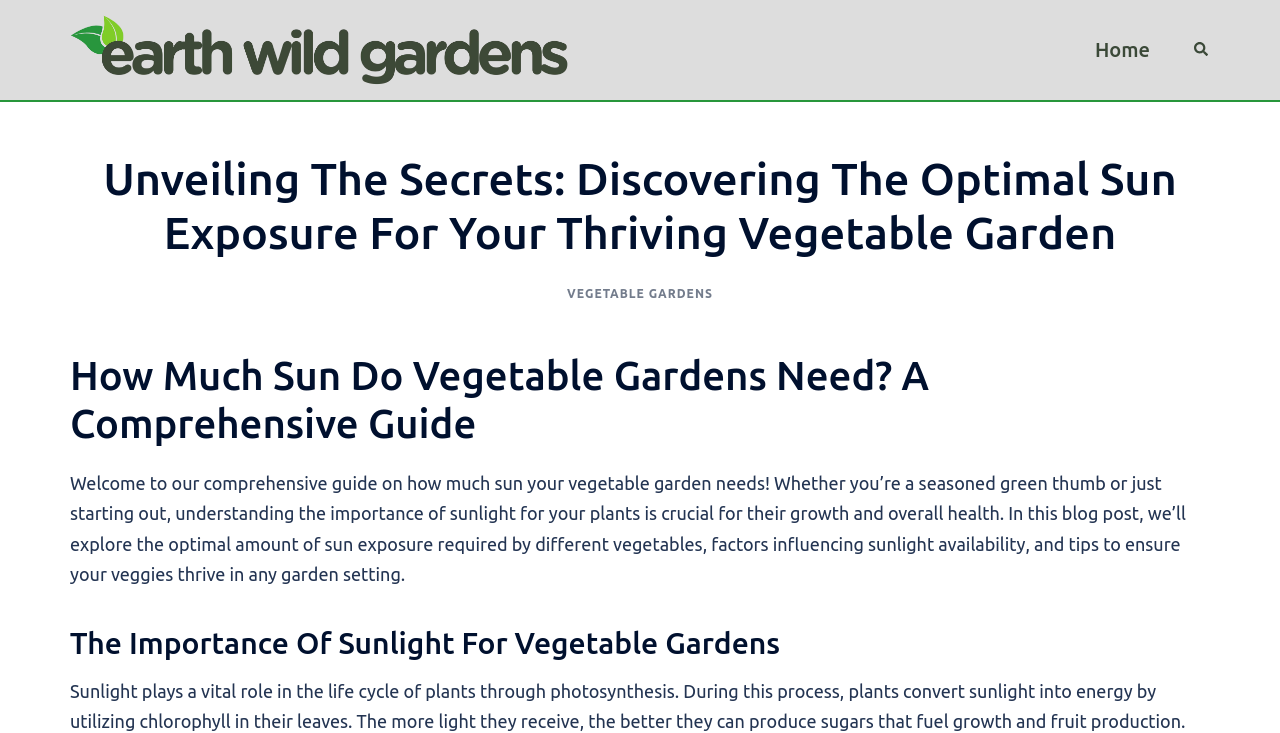Offer an extensive depiction of the webpage and its key elements.

The webpage is about discovering the ideal amount of sunlight required for a thriving vegetable garden. At the top left, there is a logo of "Earth Wild Gardens" with a link to the website, accompanied by an image of the same name. On the top right, there are two links, "Home" and "Search", with a small search icon next to the "Search" link.

Below the top navigation, there is a main heading that reads "Unveiling The Secrets: Discovering The Optimal Sun Exposure For Your Thriving Vegetable Garden". Underneath this heading, there is a subheading "VEGETABLE GARDENS" with a link to a related page.

The main content of the webpage is divided into sections, with headings that describe the topics. The first section is titled "How Much Sun Do Vegetable Gardens Need? A Comprehensive Guide" and provides an introduction to the importance of sunlight for vegetable gardens. The text explains that understanding the importance of sunlight is crucial for plant growth and overall health.

The next section is titled "The Importance Of Sunlight For Vegetable Gardens" and delves deeper into the role of sunlight in plant growth, explaining how plants convert sunlight into energy through photosynthesis.